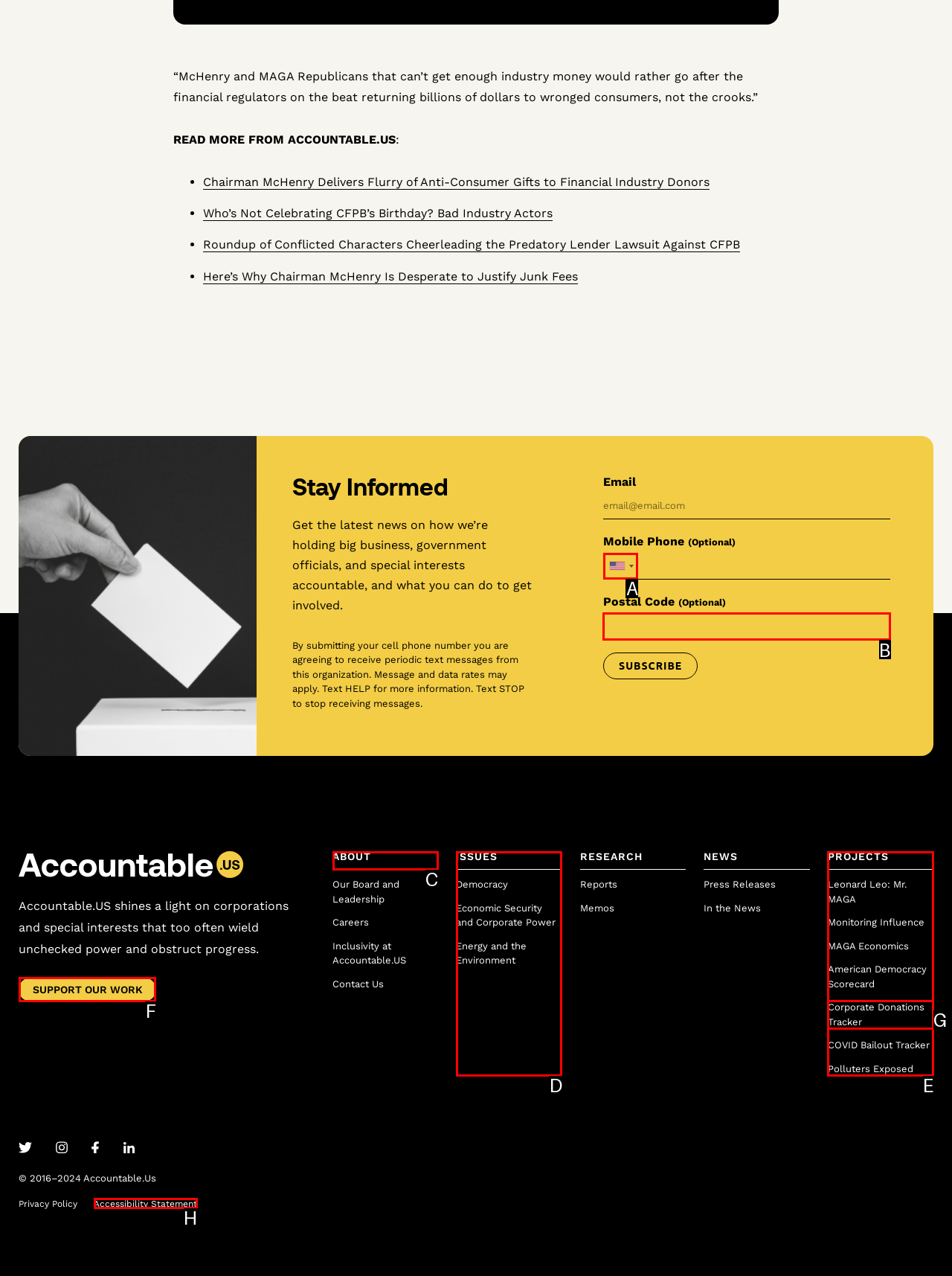Which UI element should be clicked to perform the following task: Support the work of Accountable.US? Answer with the corresponding letter from the choices.

F